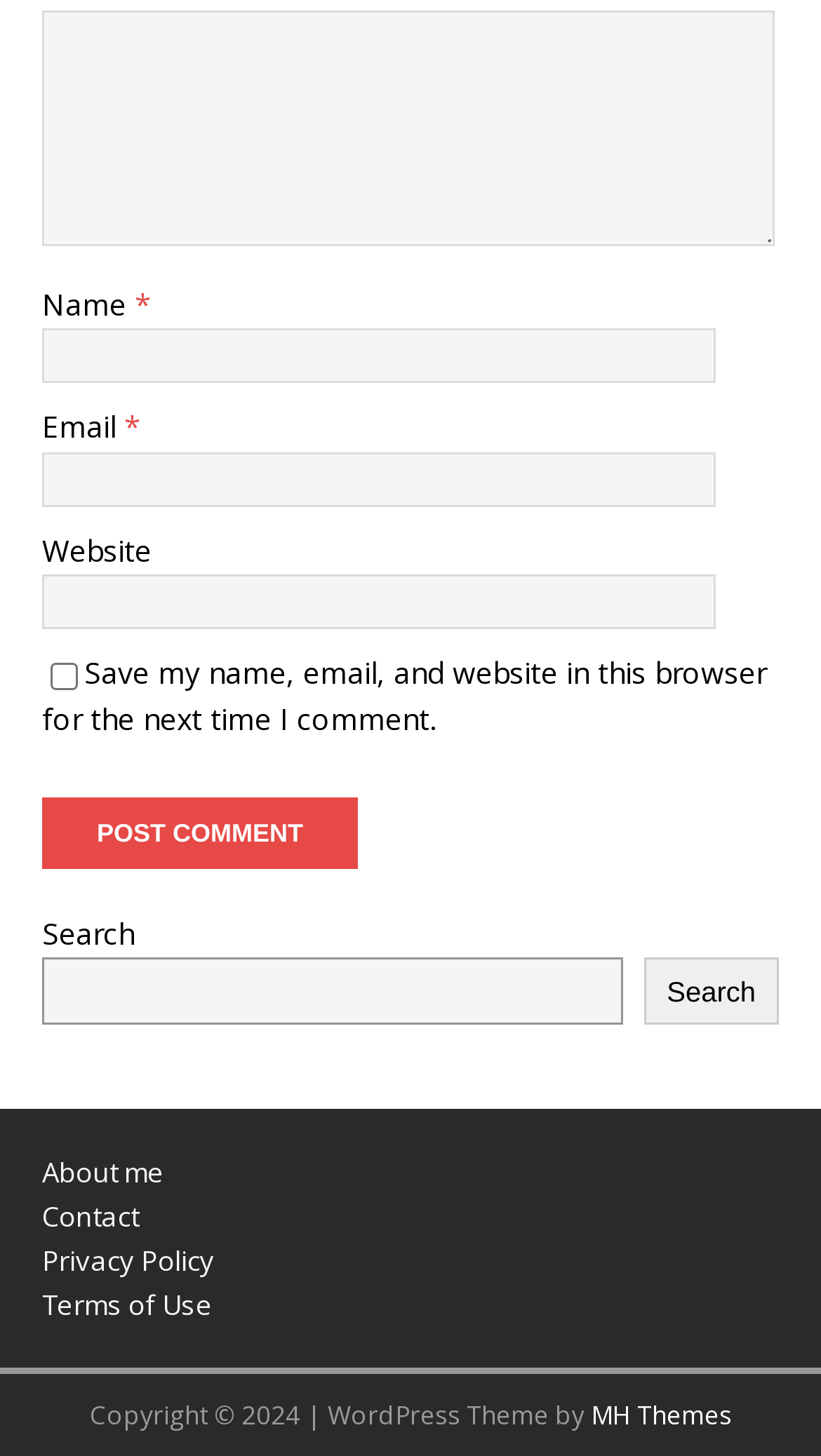Answer the following query with a single word or phrase:
How many links are there in the footer?

5